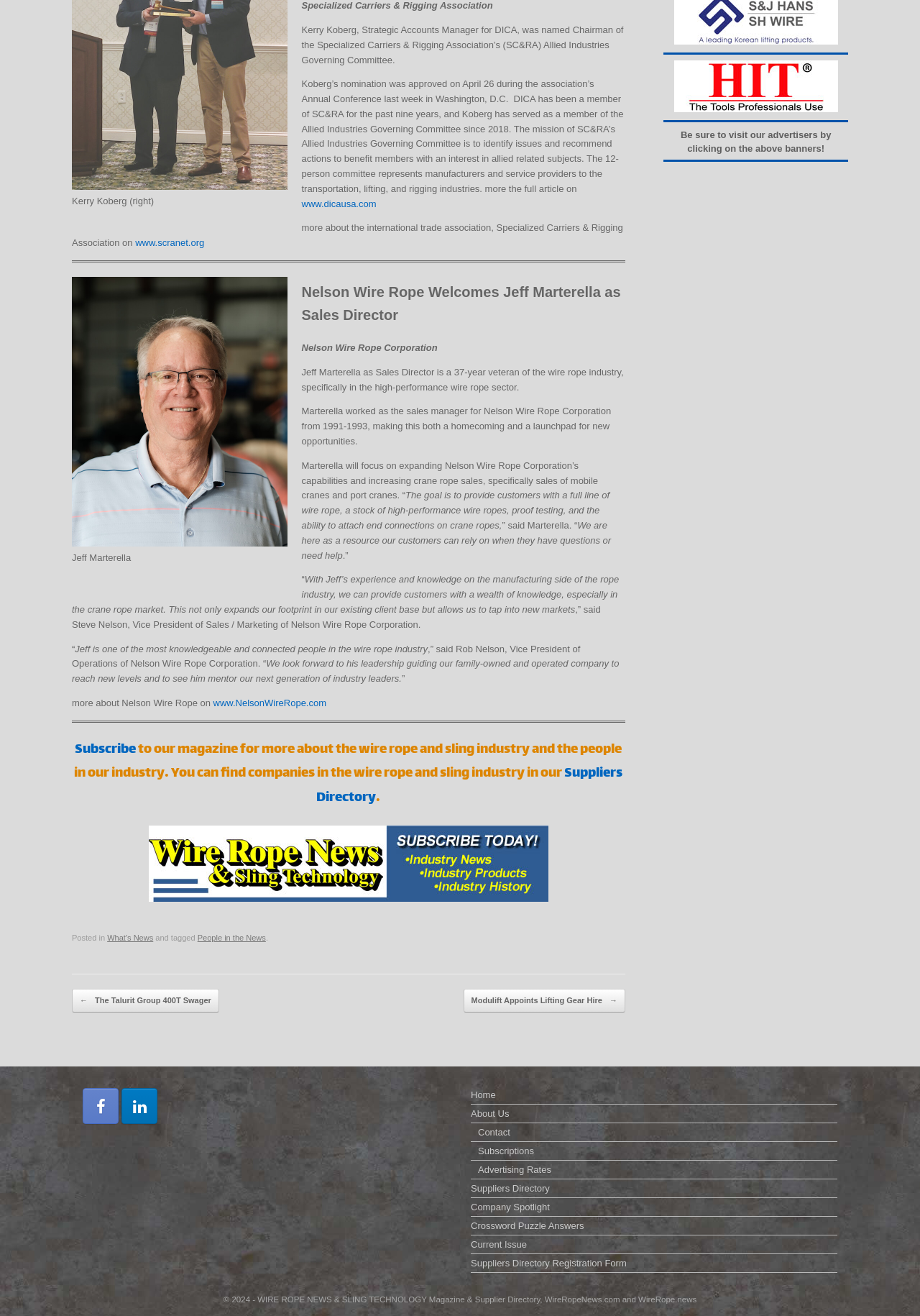Using the provided element description "Suppliers Directory", determine the bounding box coordinates of the UI element.

[0.344, 0.579, 0.677, 0.615]